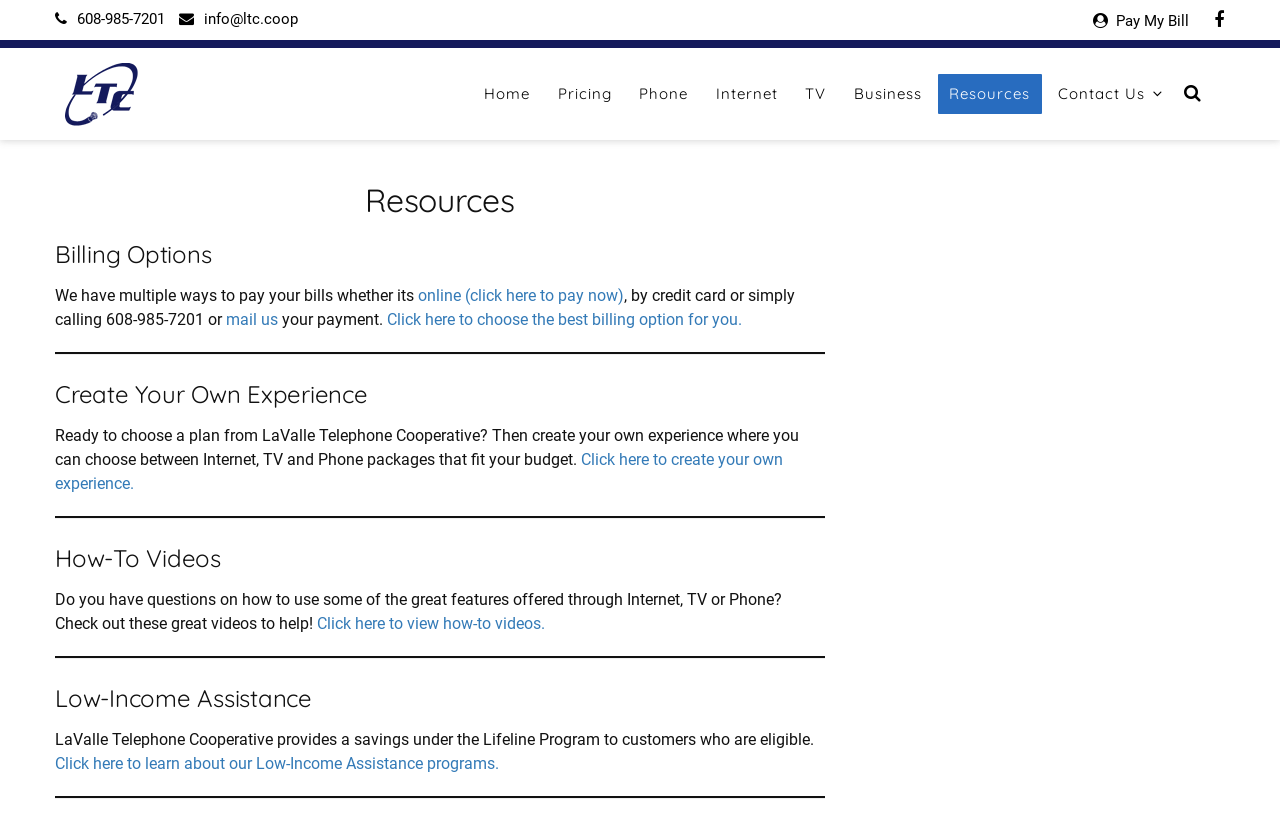How many navigation links are in the top menu?
Please craft a detailed and exhaustive response to the question.

I counted the number of links in the top menu by looking at the navigation section with the label 'Top Menu'. I found 9 links: 'Home', 'Pricing', 'Phone', 'Internet', 'TV', 'Business', 'Resources', 'Contact Us', and a search icon.